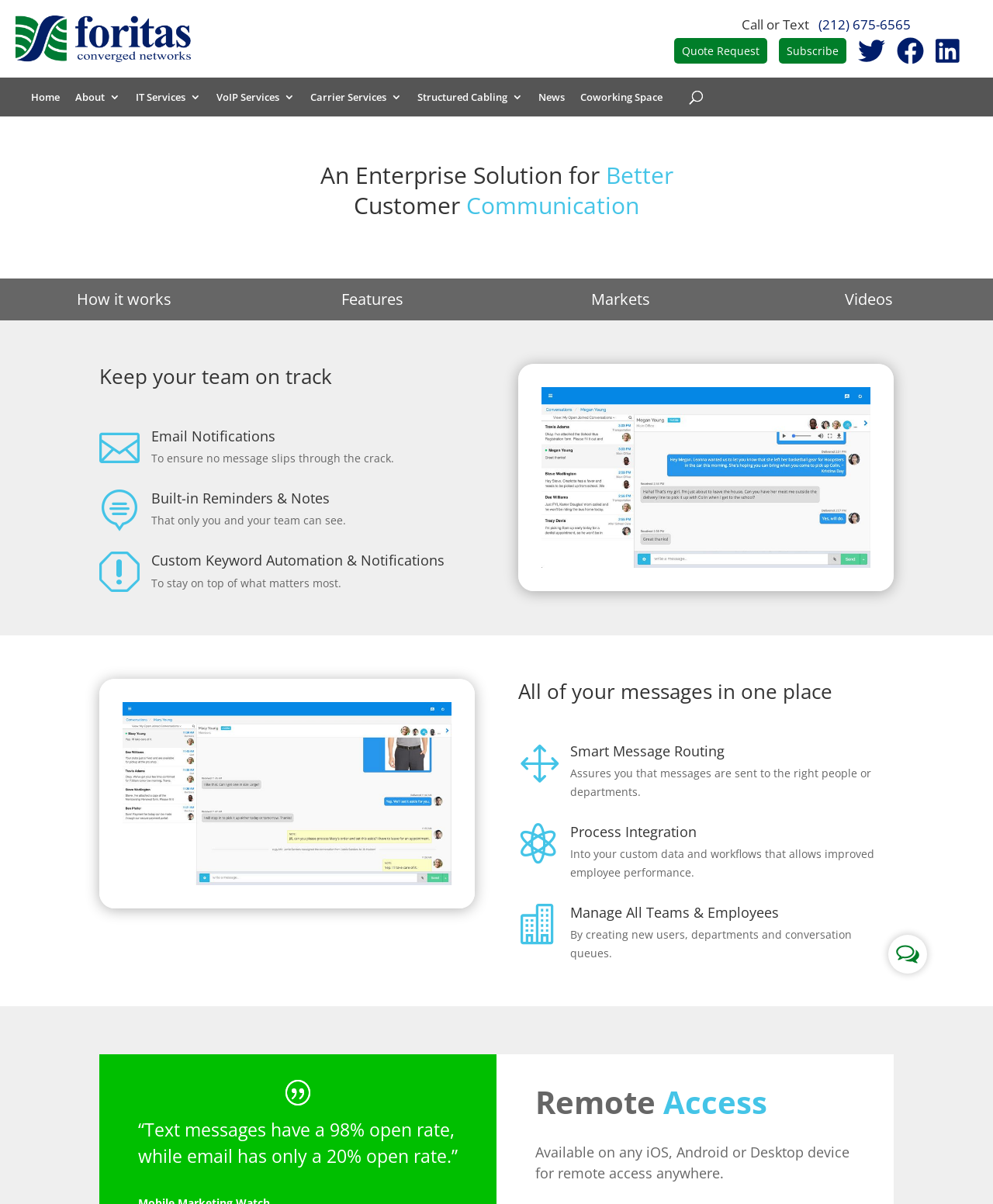Produce an extensive caption that describes everything on the webpage.

The webpage is about Captivated Features, a product of Foritas Converged Networks. At the top, there is a logo of Foritas Converged Networks, accompanied by a link to the company's website. Below the logo, there are several links to different sections of the website, including Home, About, IT Services, VoIP Services, Carrier Services, Structured Cabling, News, and Coworking Space.

The main content of the webpage is divided into several sections. The first section has a heading that reads "An Enterprise Solution for Better Customer Communication" and features four links to different subtopics: How it works, Features, Markets, and Videos.

The next section is titled "Keep your team on track" and consists of three tables, each with an icon, a heading, and a brief description. The first table describes Email Notifications, the second table describes Built-in Reminders & Notes, and the third table describes Custom Keyword Automation & Notifications.

The following section is titled "All of your messages in one place" and features three more tables, each with an icon, a heading, and a brief description. The first table describes Smart Message Routing, the second table describes Process Integration, and the third table describes Manage All Teams & Employees.

Below these sections, there is a quote about the effectiveness of text messages compared to email. Further down, there is a section that highlights the remote access feature of the product, available on any iOS, Android, or Desktop device.

Throughout the webpage, there are several images and icons, including a logo of Foritas Converged Networks at the top and a small image at the bottom right corner. The layout is organized, with clear headings and concise text, making it easy to navigate and understand the features of Captivated Features.